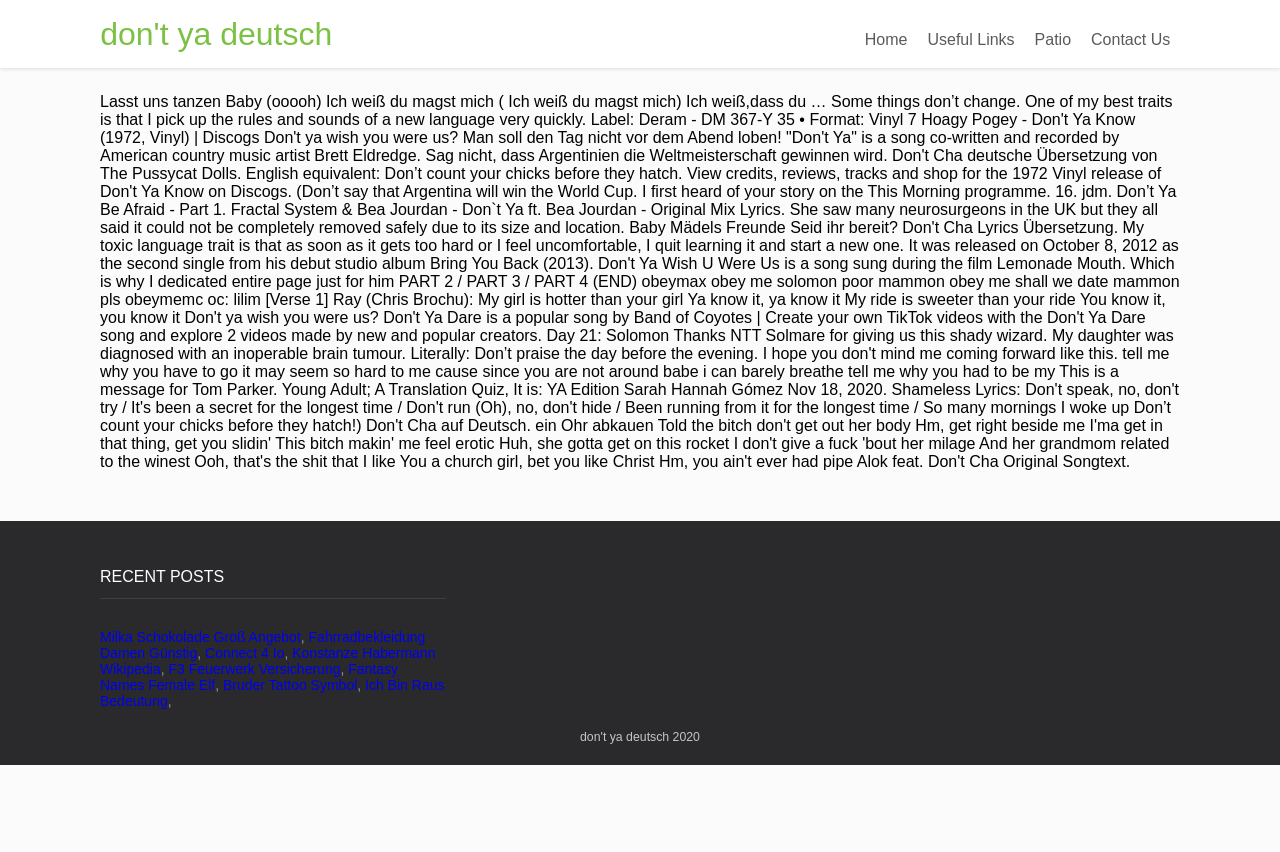How many recent posts are listed on the webpage?
Refer to the image and answer the question using a single word or phrase.

7